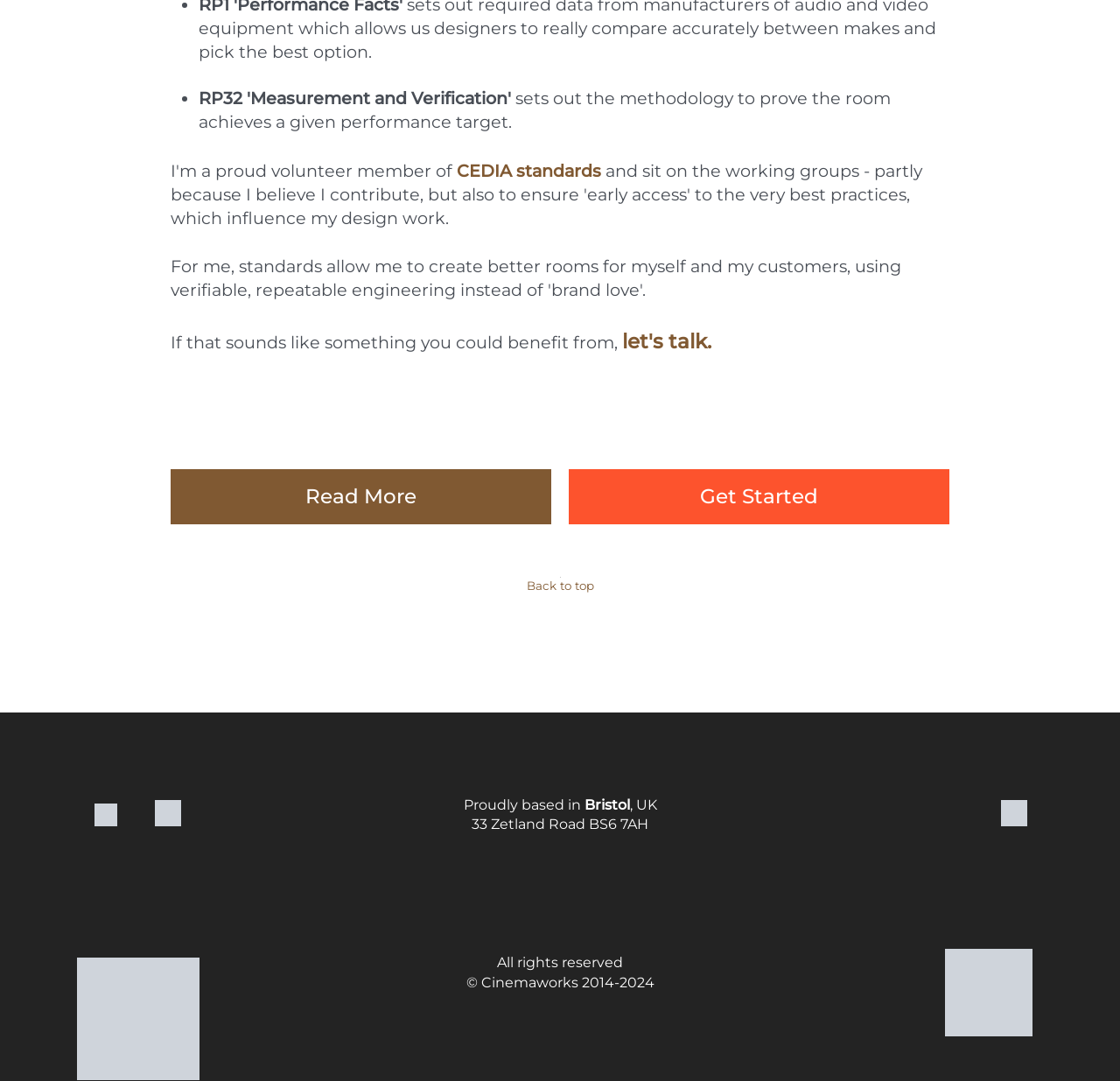What is the topic of the text above the 'Read More' button?
Using the image as a reference, answer with just one word or a short phrase.

Room performance target